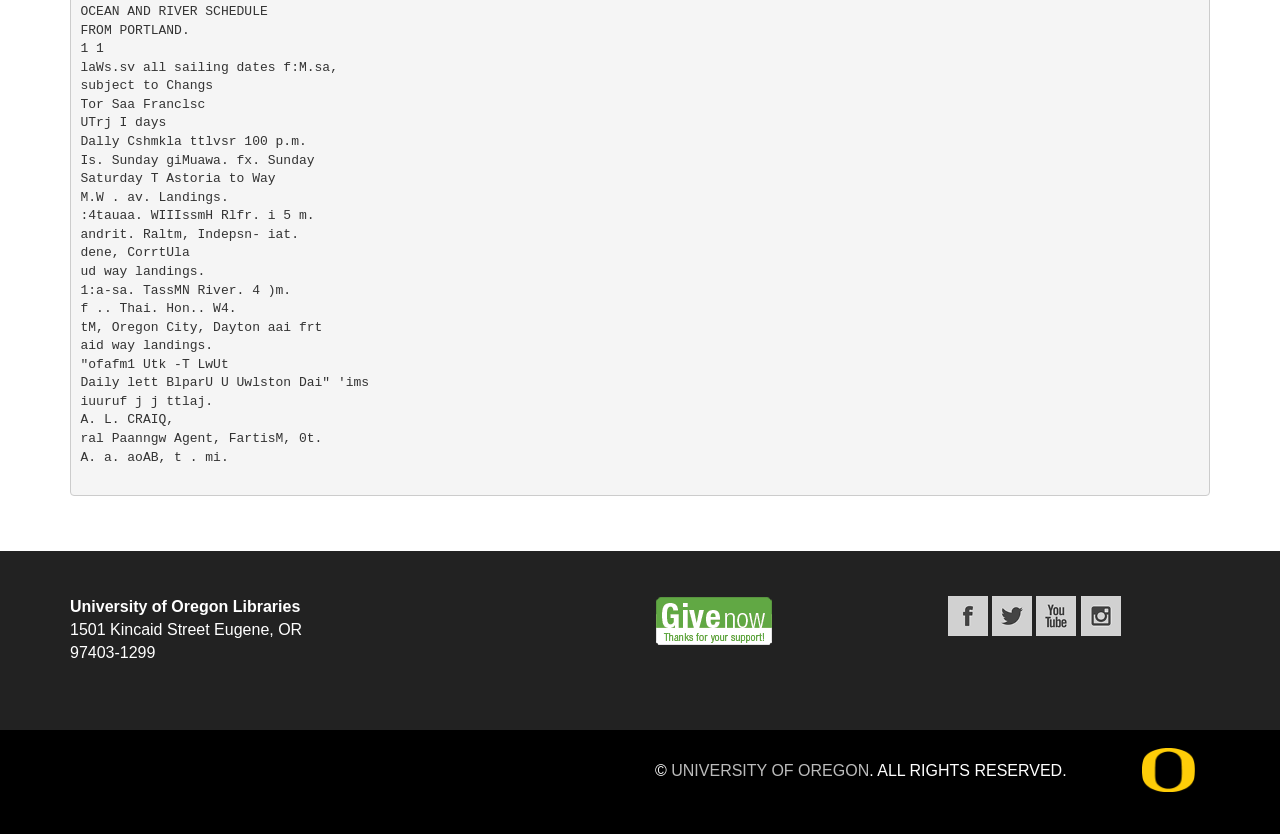Please provide a comprehensive response to the question below by analyzing the image: 
What is the address of the university?

The answer can be found by looking at the StaticText elements below the university name. The address is broken down into multiple elements, but when combined, it forms the full address '1501 Kincaid Street, Eugene, OR 97403-1299'.